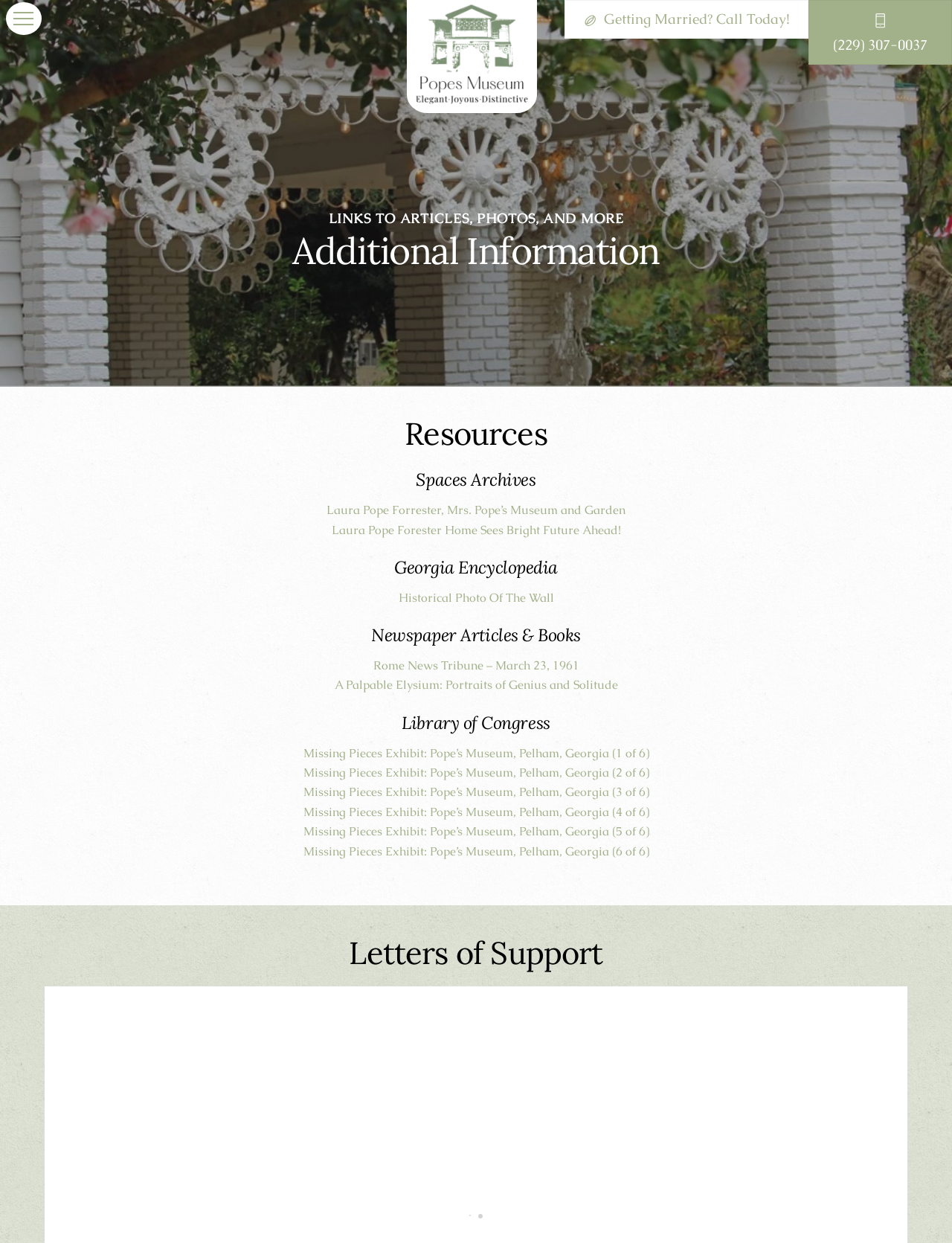Refer to the image and offer a detailed explanation in response to the question: What is the name of the museum mentioned on the webpage?

The webpage has multiple mentions of 'Pope's Museum', including in the heading 'Resources - Pope's Museum' and in the link 'Missing Pieces Exhibit: Pope’s Museum, Pelham, Georgia (1 of 6)'. This suggests that the museum is the main topic of the webpage.